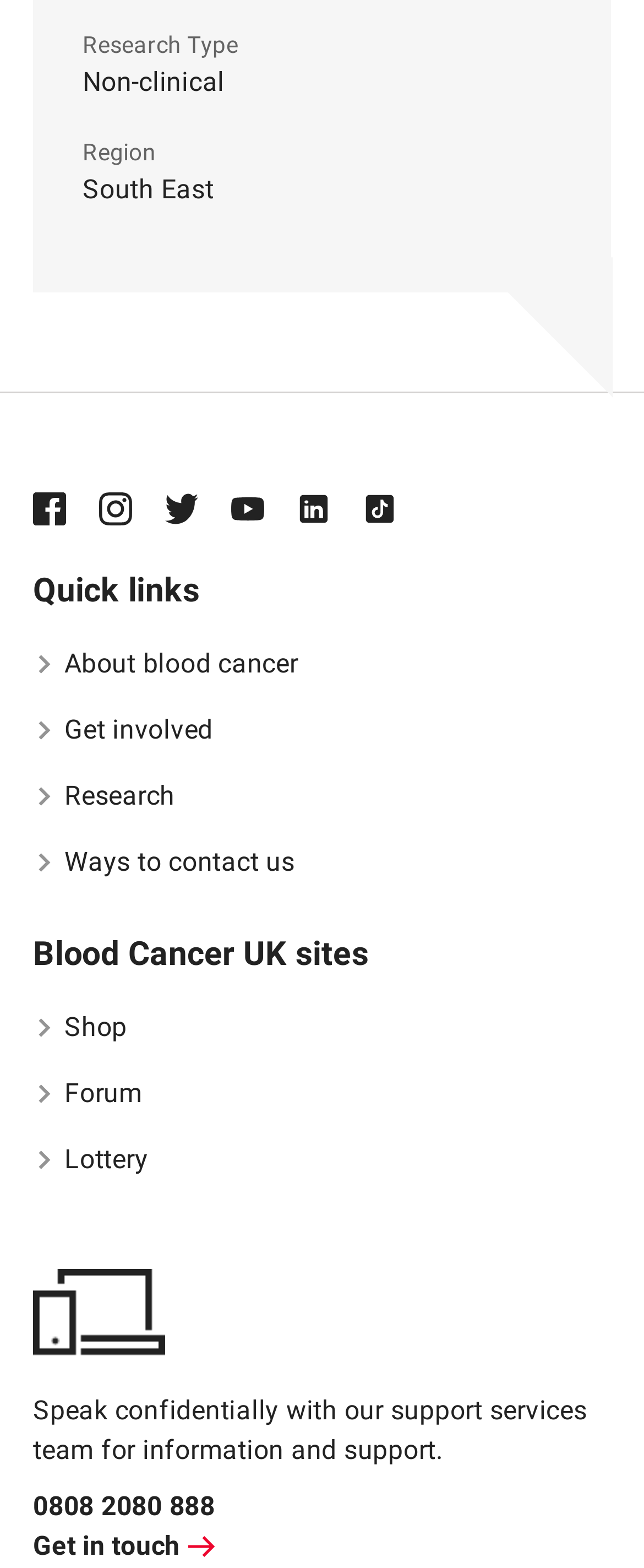Predict the bounding box of the UI element that fits this description: "Forum".

[0.051, 0.677, 0.949, 0.719]